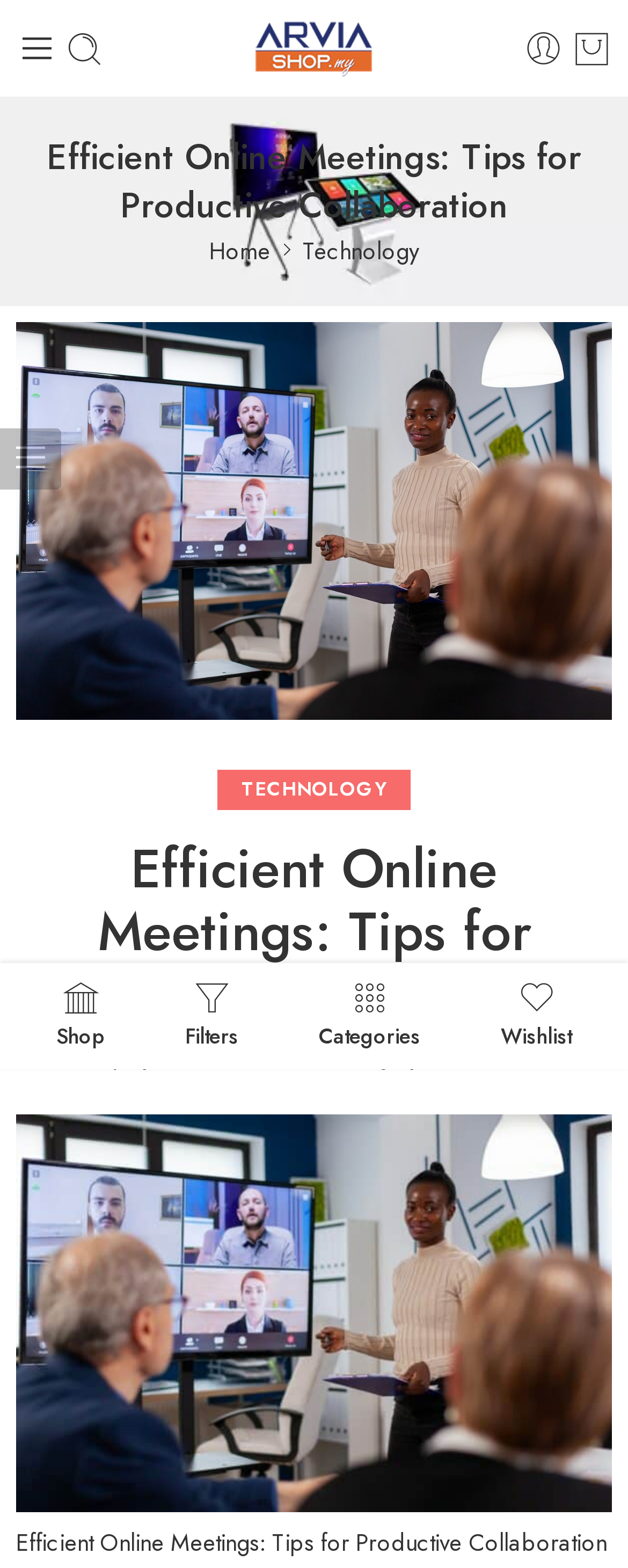Determine the bounding box coordinates for the clickable element to execute this instruction: "View the 'Technology' category". Provide the coordinates as four float numbers between 0 and 1, i.e., [left, top, right, bottom].

[0.482, 0.148, 0.667, 0.172]